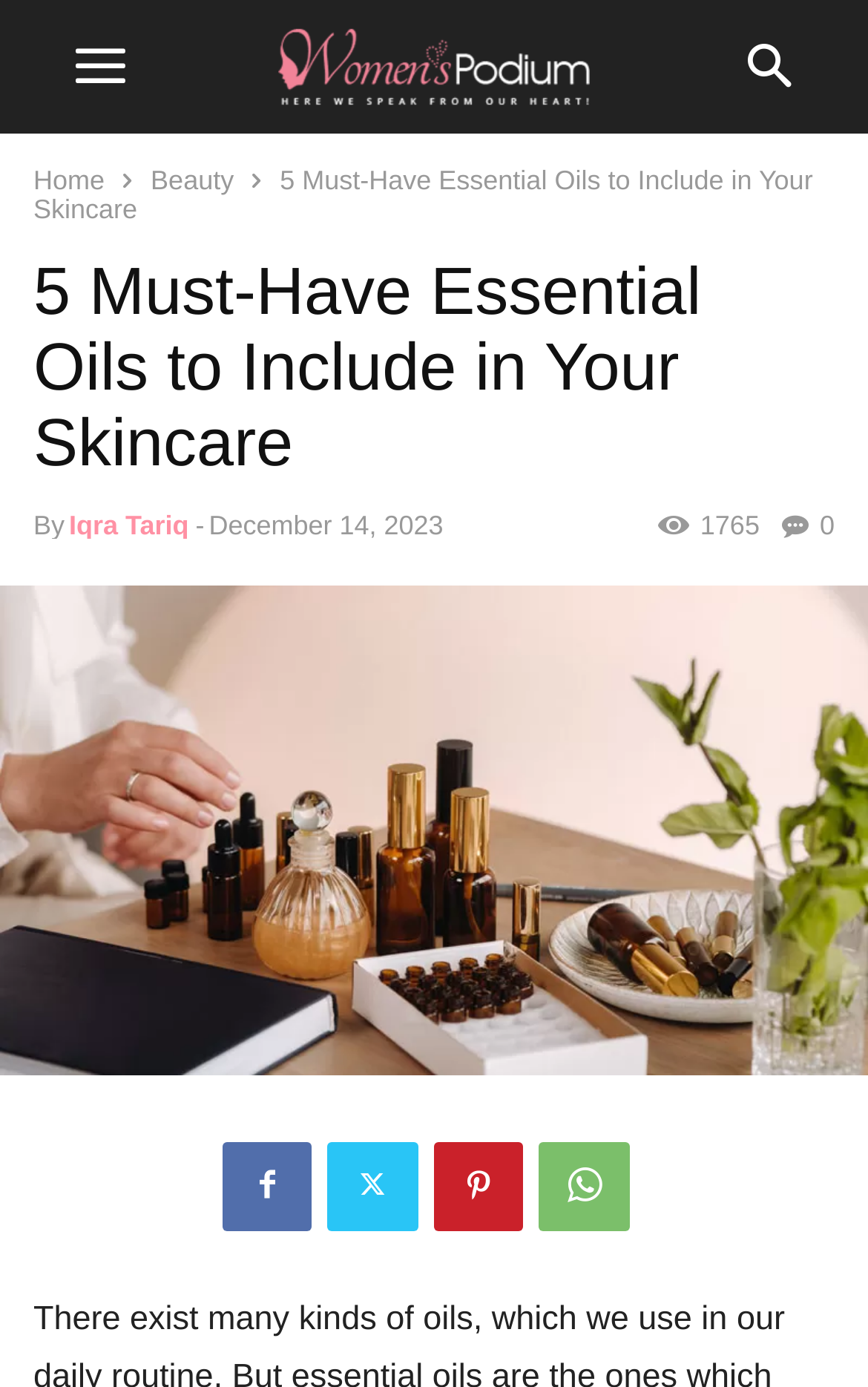Provide a short answer to the following question with just one word or phrase: How many social media links are present?

4